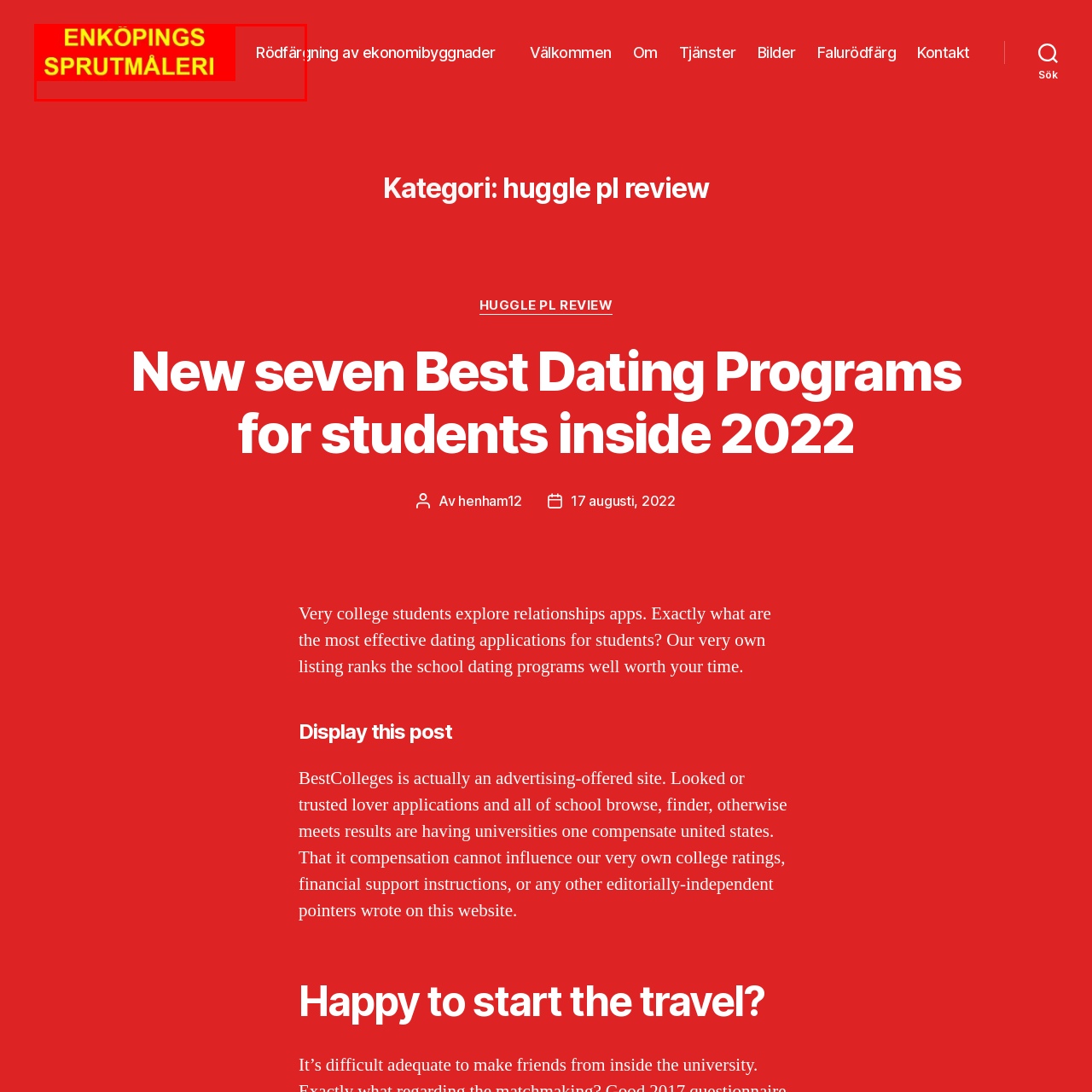What does 'sprutmåleri' translate to in English?
Please interpret the image highlighted by the red bounding box and offer a detailed explanation based on what you observe visually.

The term 'sprutmåleri' is translated to 'spray painting' in English because the caption states that it 'translates to spray painting in Swedish'.